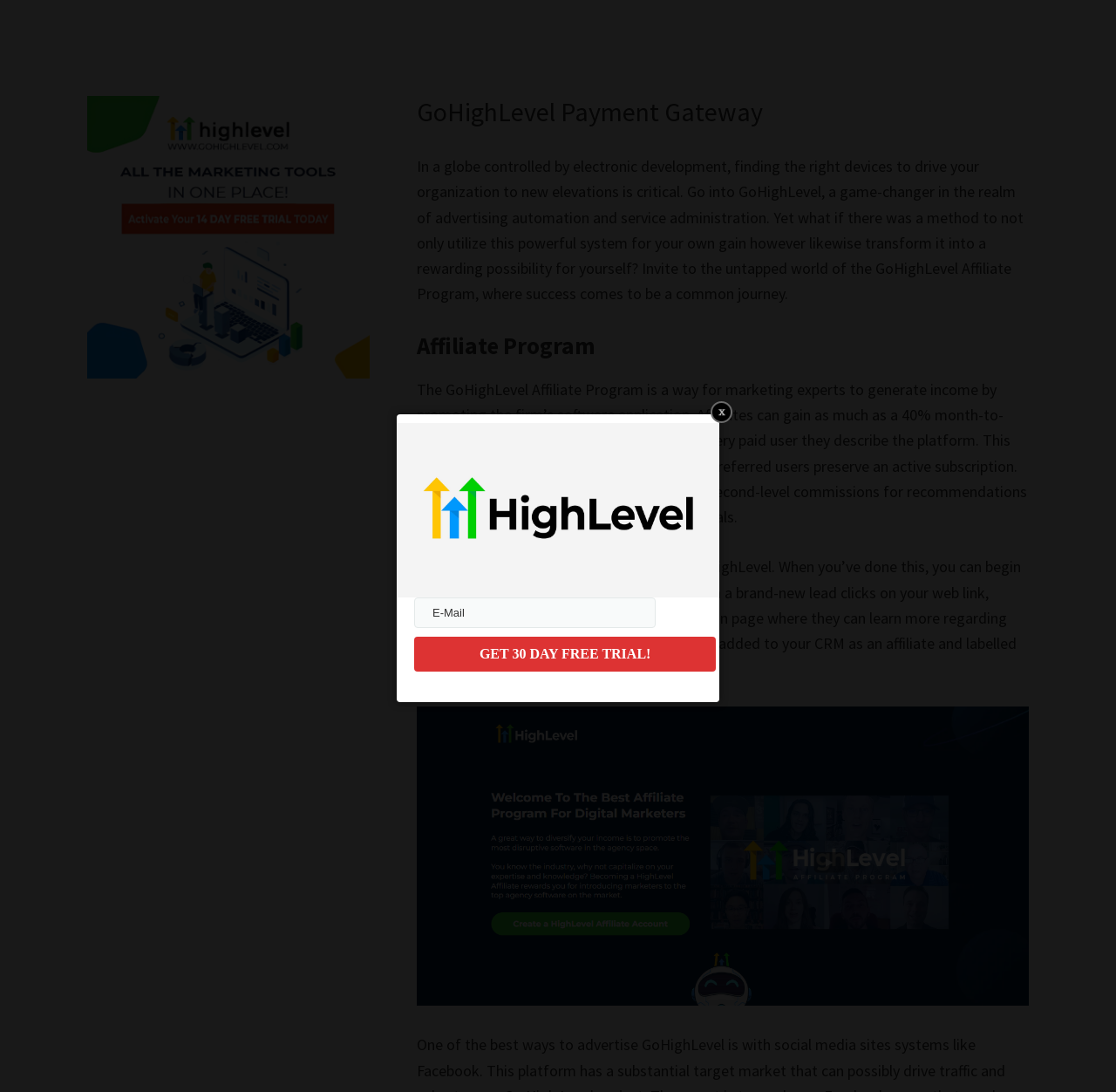What is the primary function of the textbox on the webpage?
Based on the content of the image, thoroughly explain and answer the question.

The primary function of the textbox on the webpage is to enter an E-Mail address, which is required to proceed further.